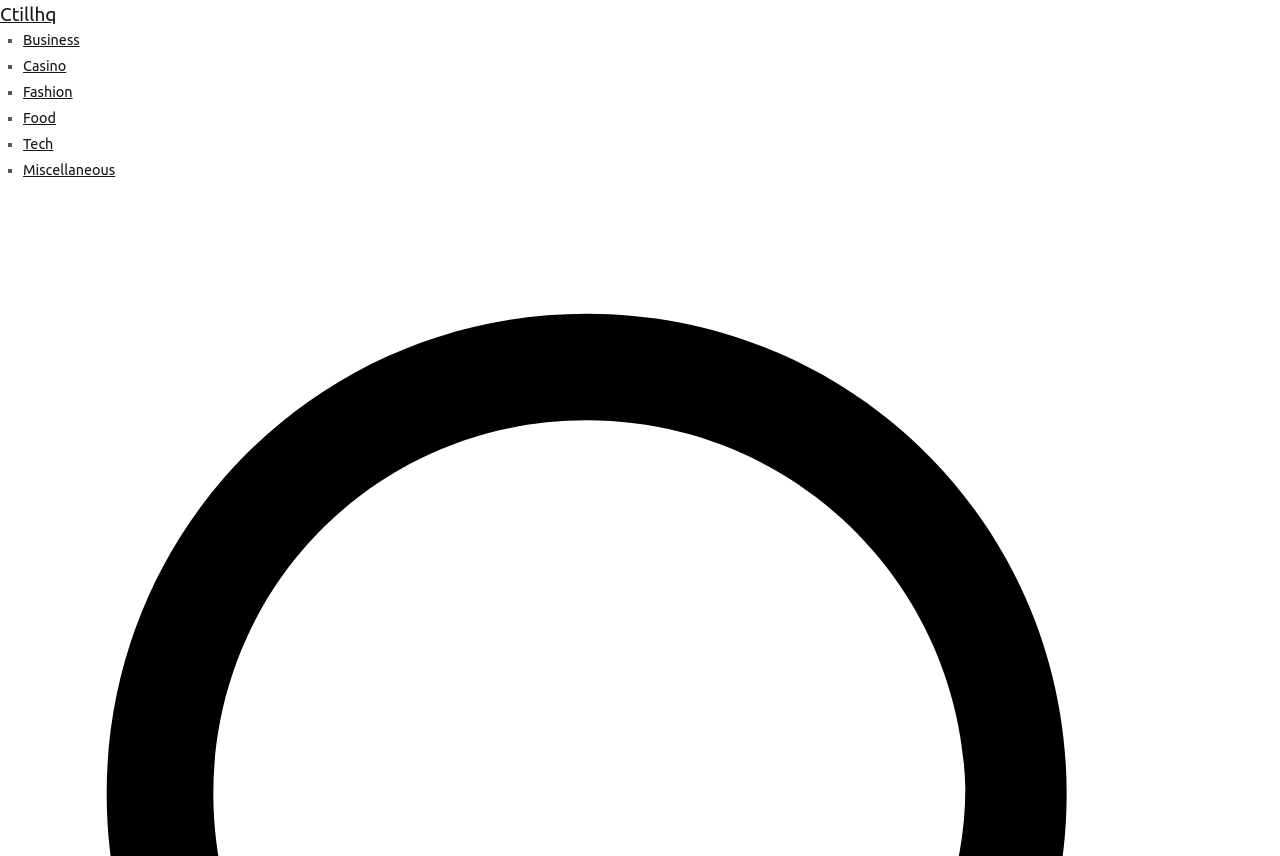What is the first category listed?
Using the image, answer in one word or phrase.

Business